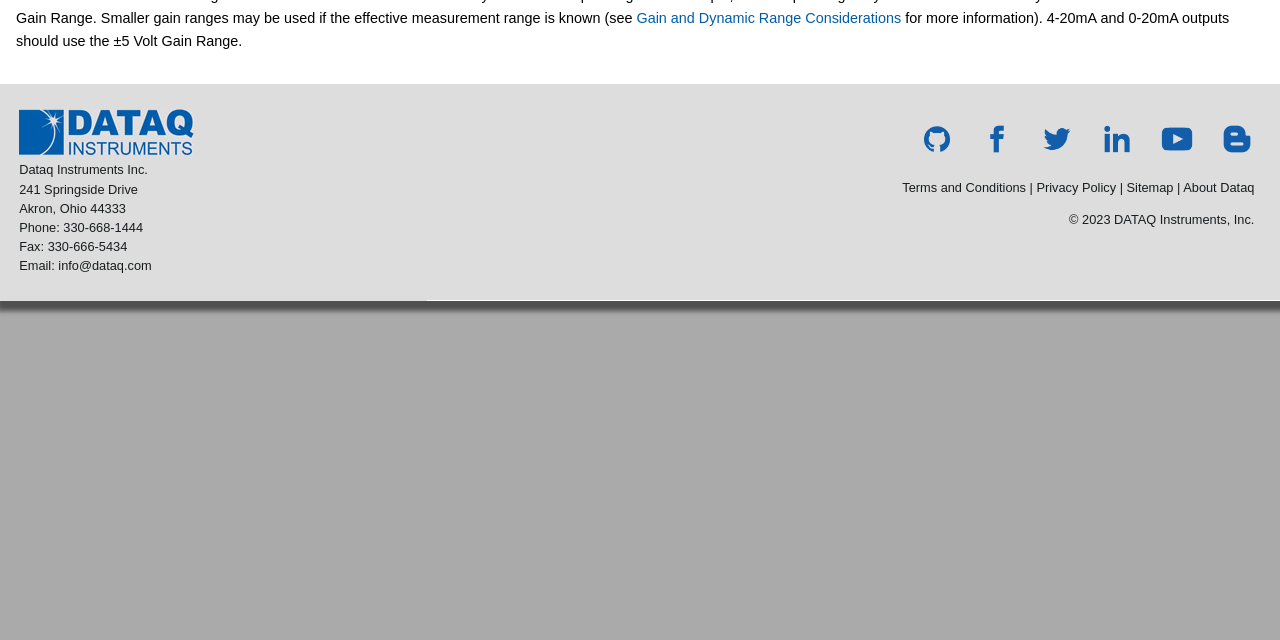Extract the bounding box of the UI element described as: "About Dataq".

[0.924, 0.282, 0.98, 0.305]